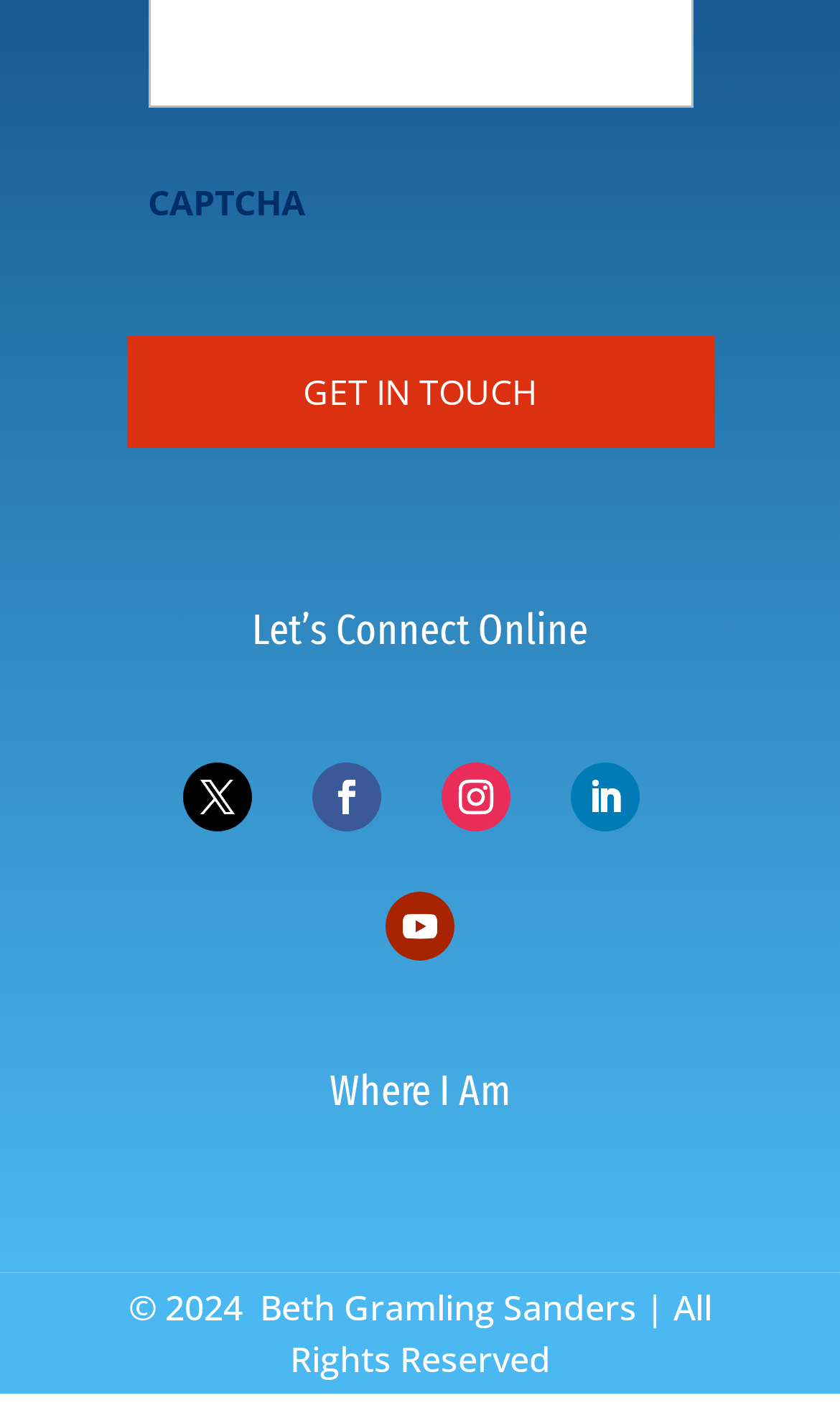Using the provided element description "value="GET IN TOUCH"", determine the bounding box coordinates of the UI element.

[0.15, 0.237, 0.85, 0.316]